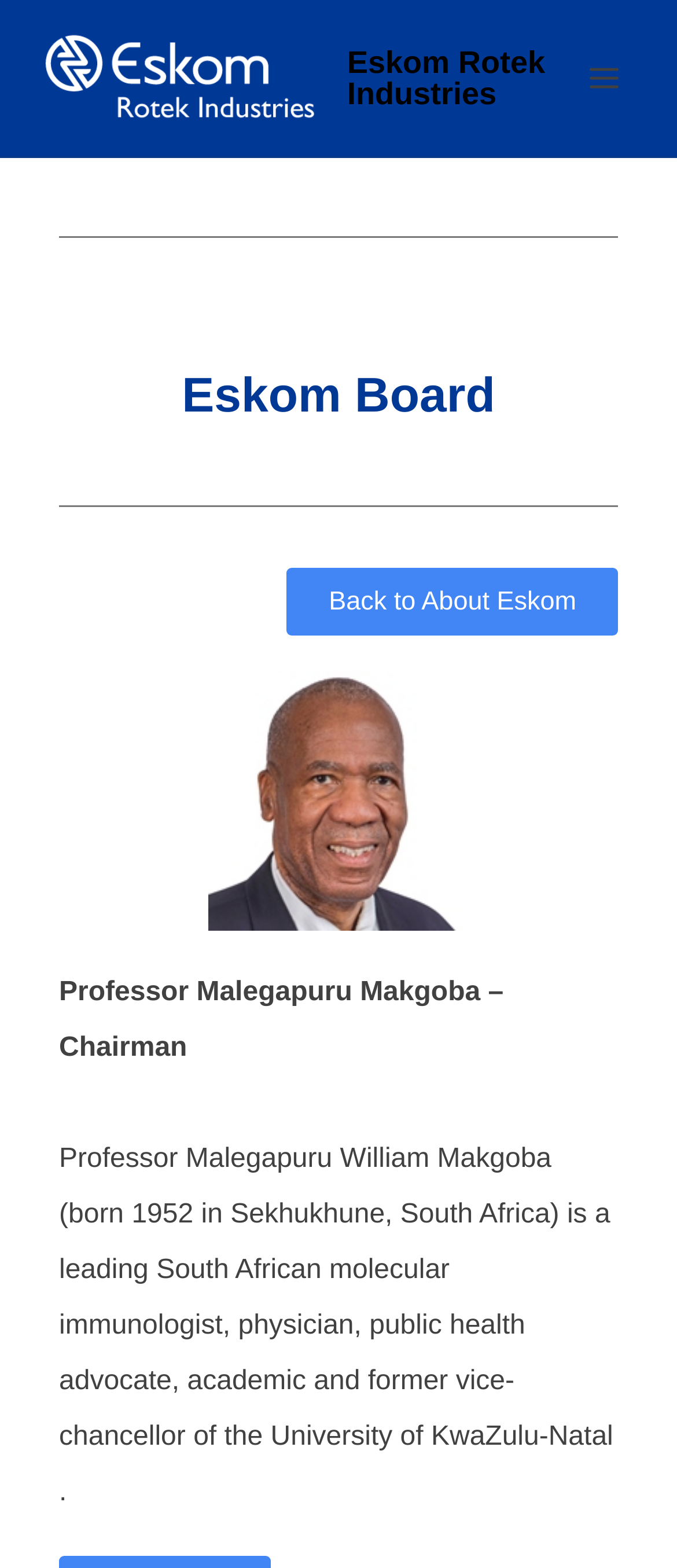What is the name of the company?
Look at the image and provide a detailed response to the question.

The name of the company can be found in the link at the top of the page, which says 'Eskom Rotek Industries Eskom Rotek Industries'. This link is likely the logo of the company.